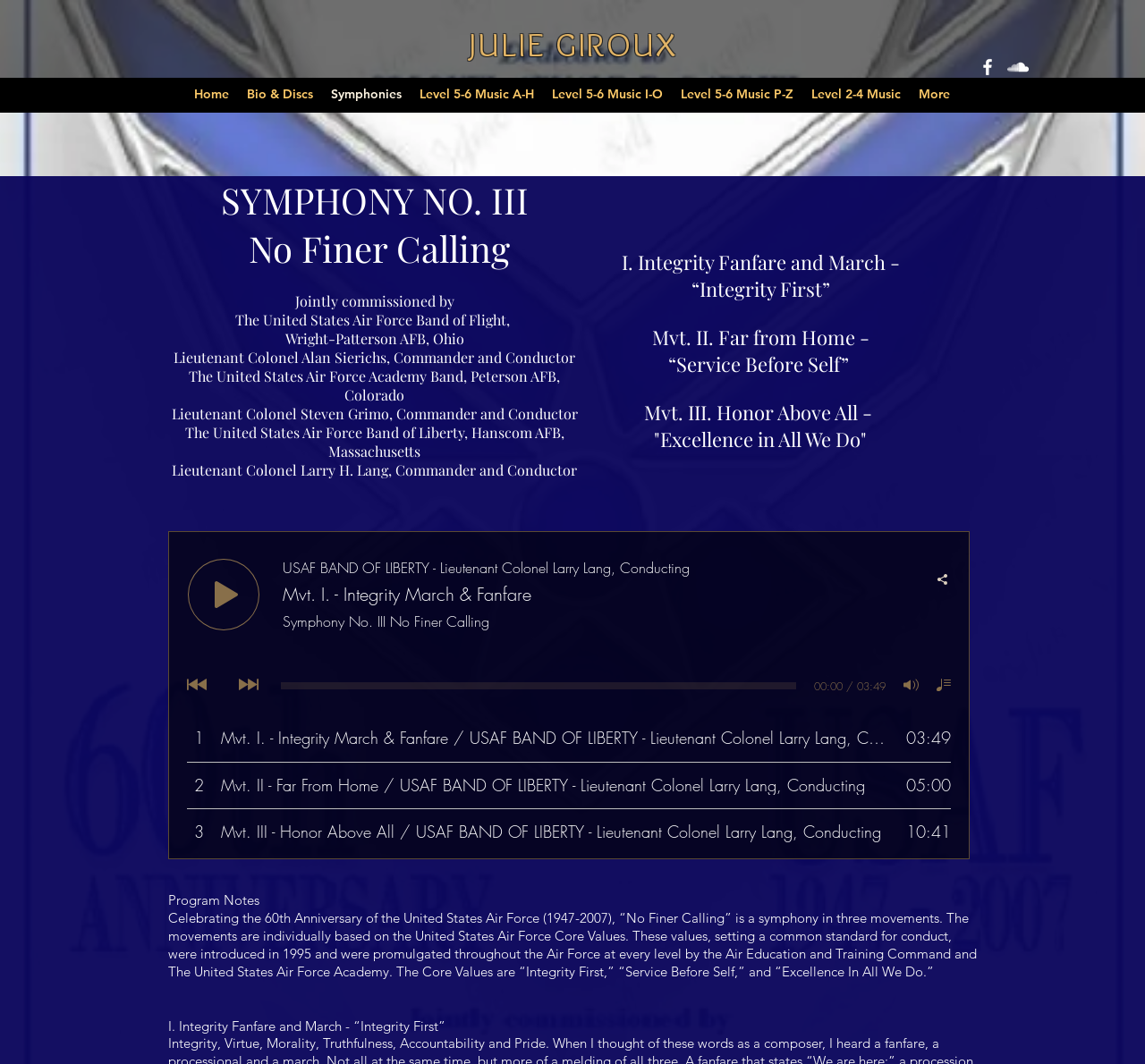Extract the text of the main heading from the webpage.

SYMPHONY NO. III